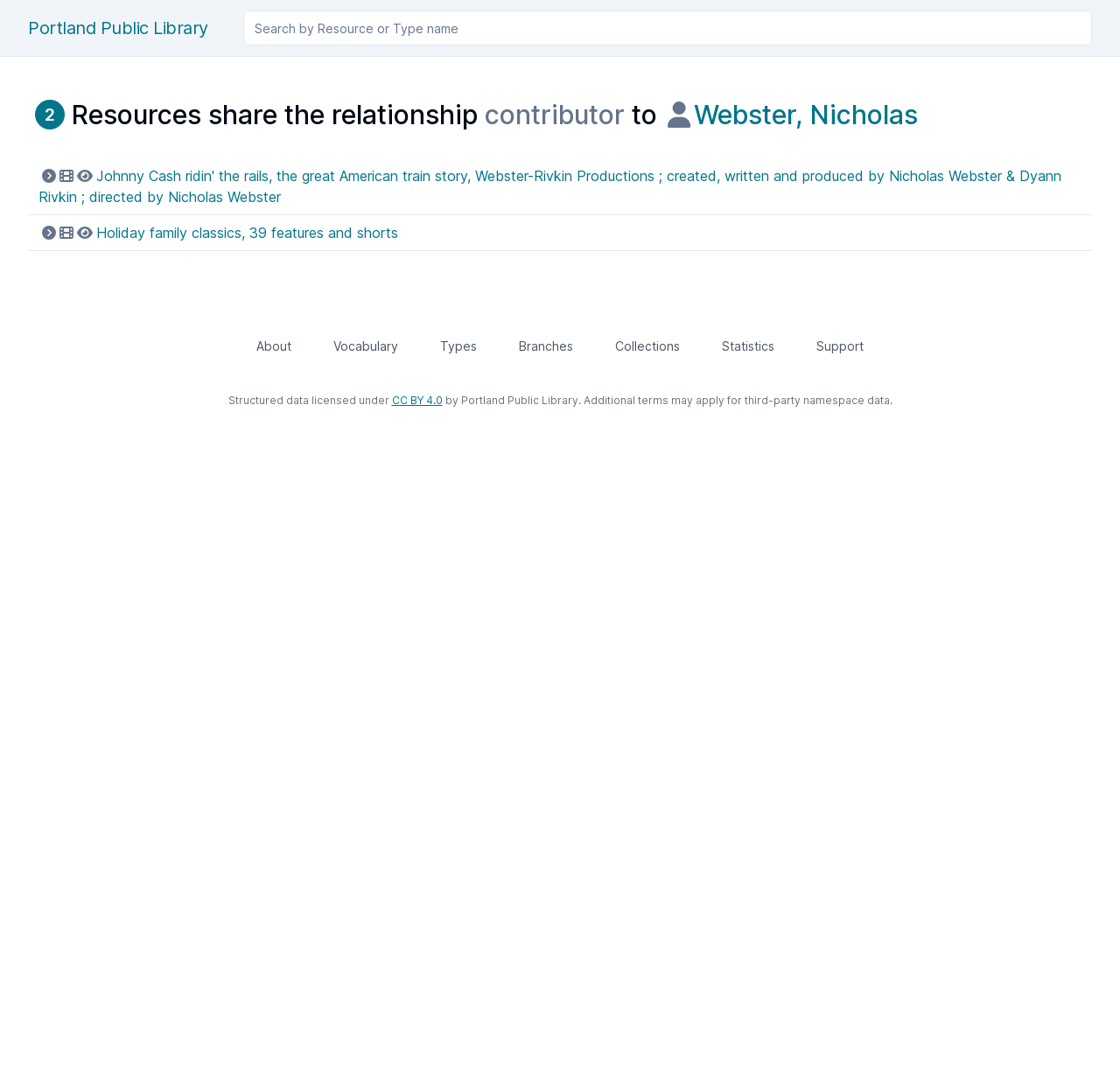Determine the bounding box coordinates for the area you should click to complete the following instruction: "Visit Portland Public Library".

[0.025, 0.016, 0.186, 0.036]